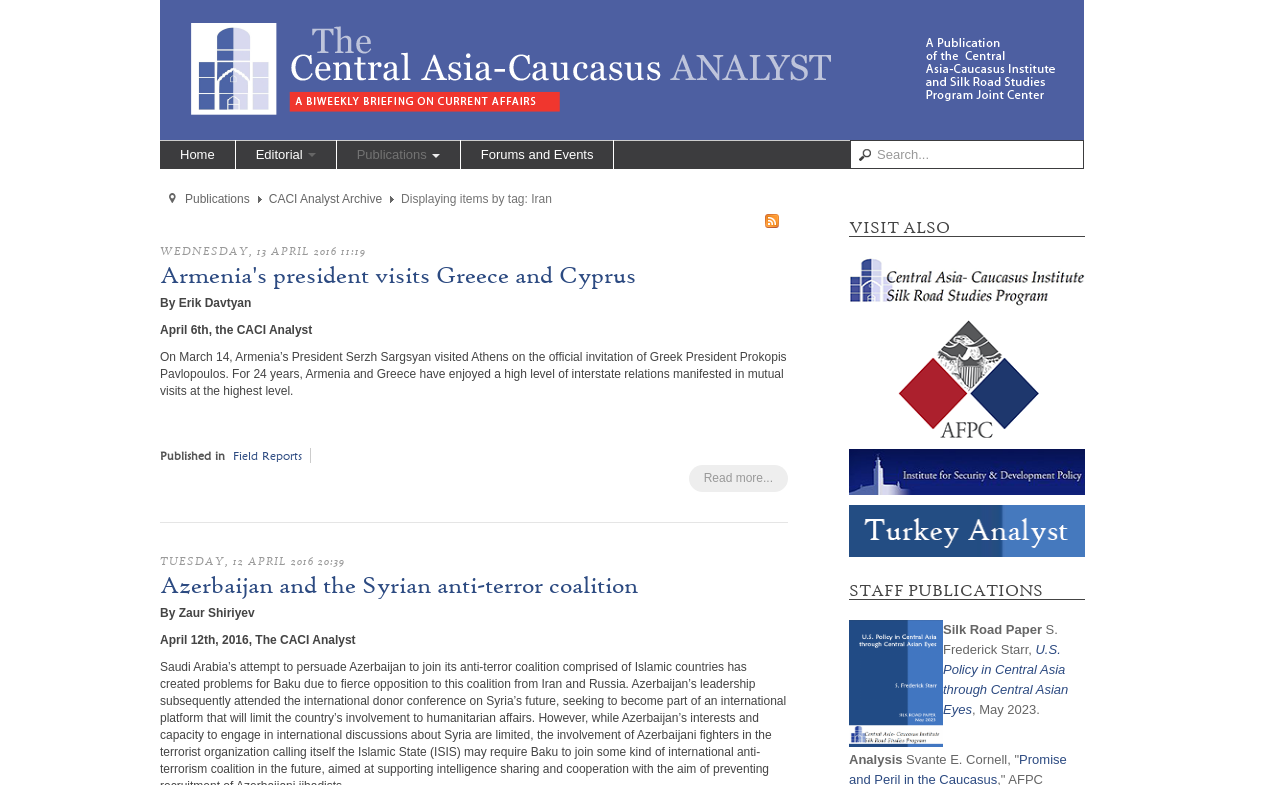Identify the bounding box coordinates for the UI element described as follows: "Forums and Events". Ensure the coordinates are four float numbers between 0 and 1, formatted as [left, top, right, bottom].

[0.36, 0.178, 0.479, 0.217]